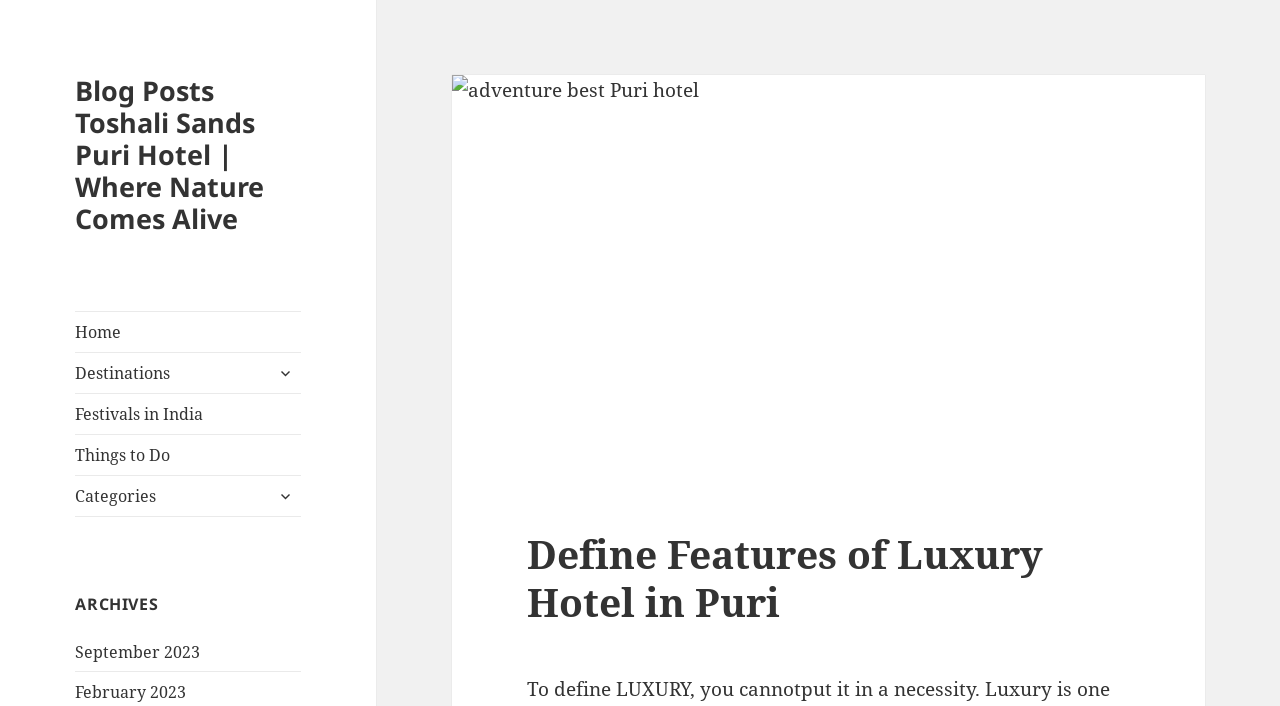How many buttons are in the top navigation menu?
Refer to the screenshot and answer in one word or phrase.

2